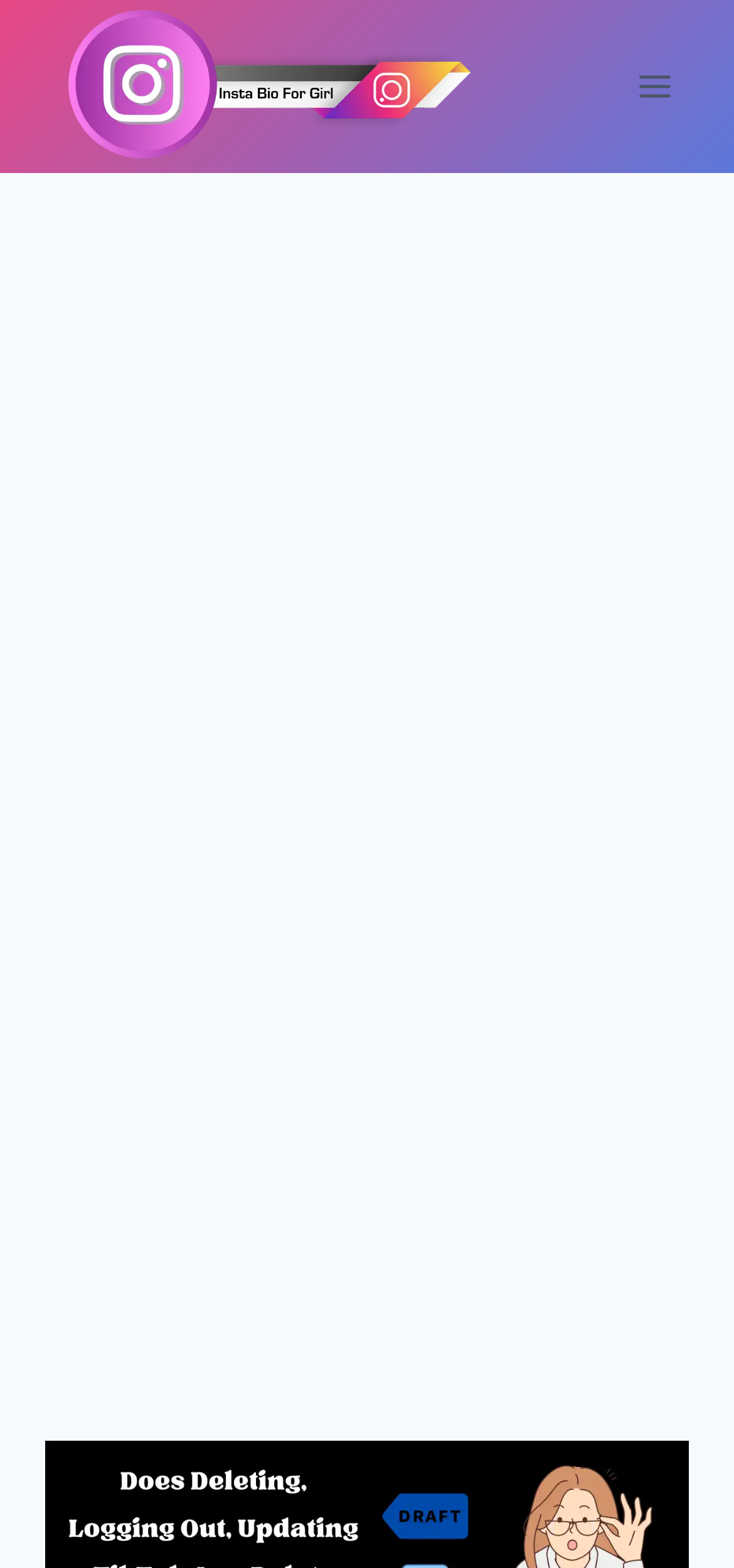Please determine the bounding box coordinates for the UI element described here. Use the format (top-left x, top-left y, bottom-right x, bottom-right y) with values bounded between 0 and 1: Toggle Menu

[0.844, 0.036, 0.938, 0.074]